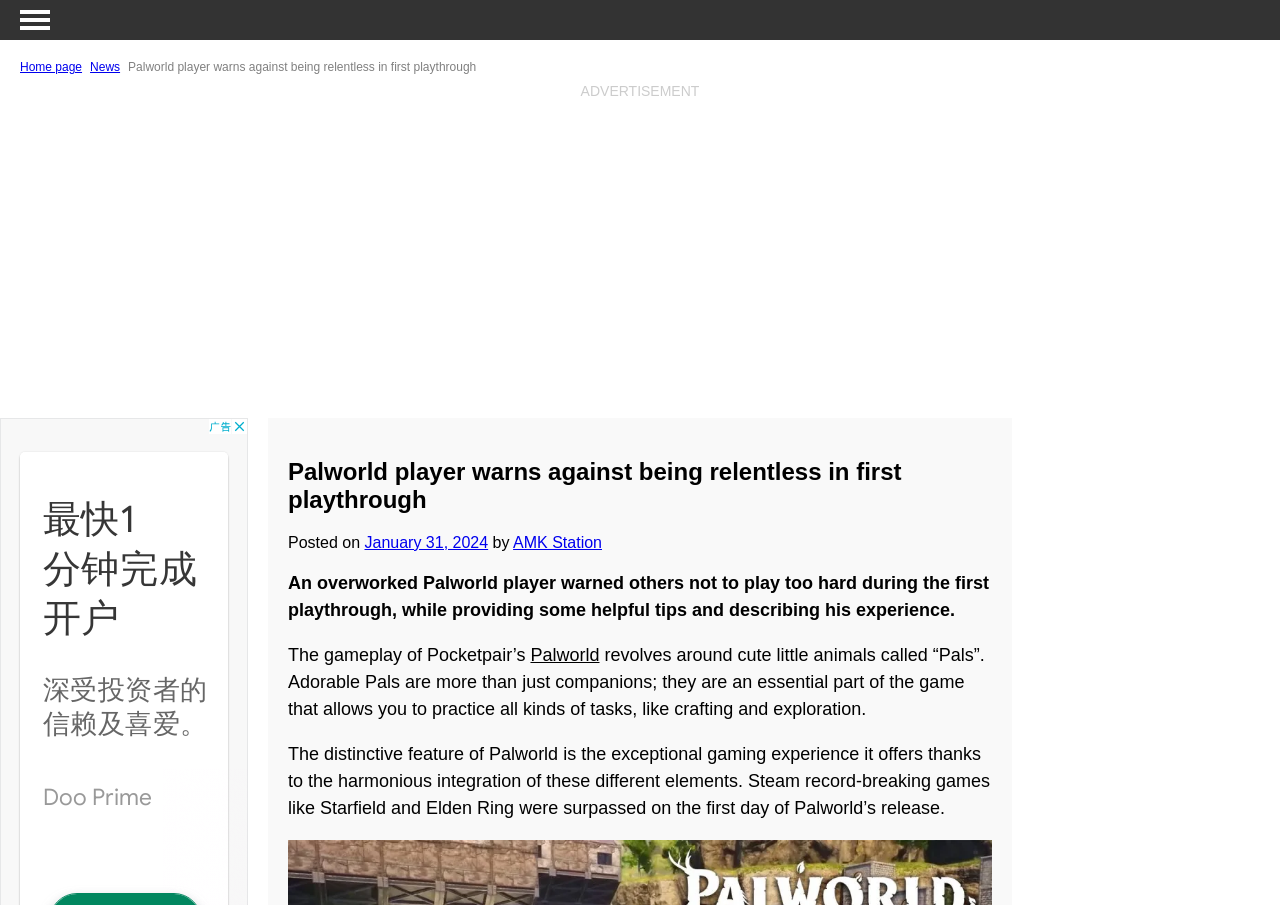What notable games did Palworld surpass on its first day of release?
Answer the question in as much detail as possible.

The article mentions that Palworld surpassed Steam record-breaking games like Starfield and Elden Ring on the first day of its release.